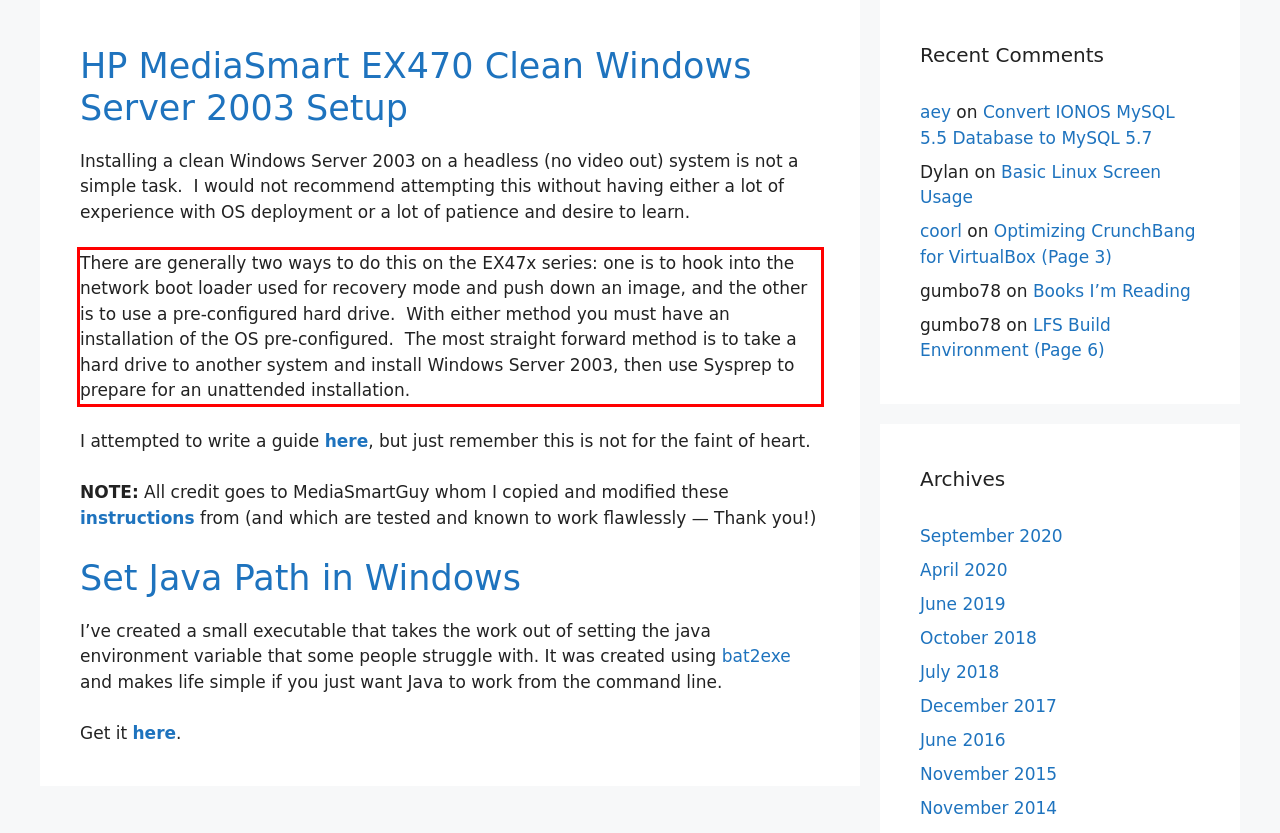Please perform OCR on the UI element surrounded by the red bounding box in the given webpage screenshot and extract its text content.

There are generally two ways to do this on the EX47x series: one is to hook into the network boot loader used for recovery mode and push down an image, and the other is to use a pre-configured hard drive. With either method you must have an installation of the OS pre-configured. The most straight forward method is to take a hard drive to another system and install Windows Server 2003, then use Sysprep to prepare for an unattended installation.